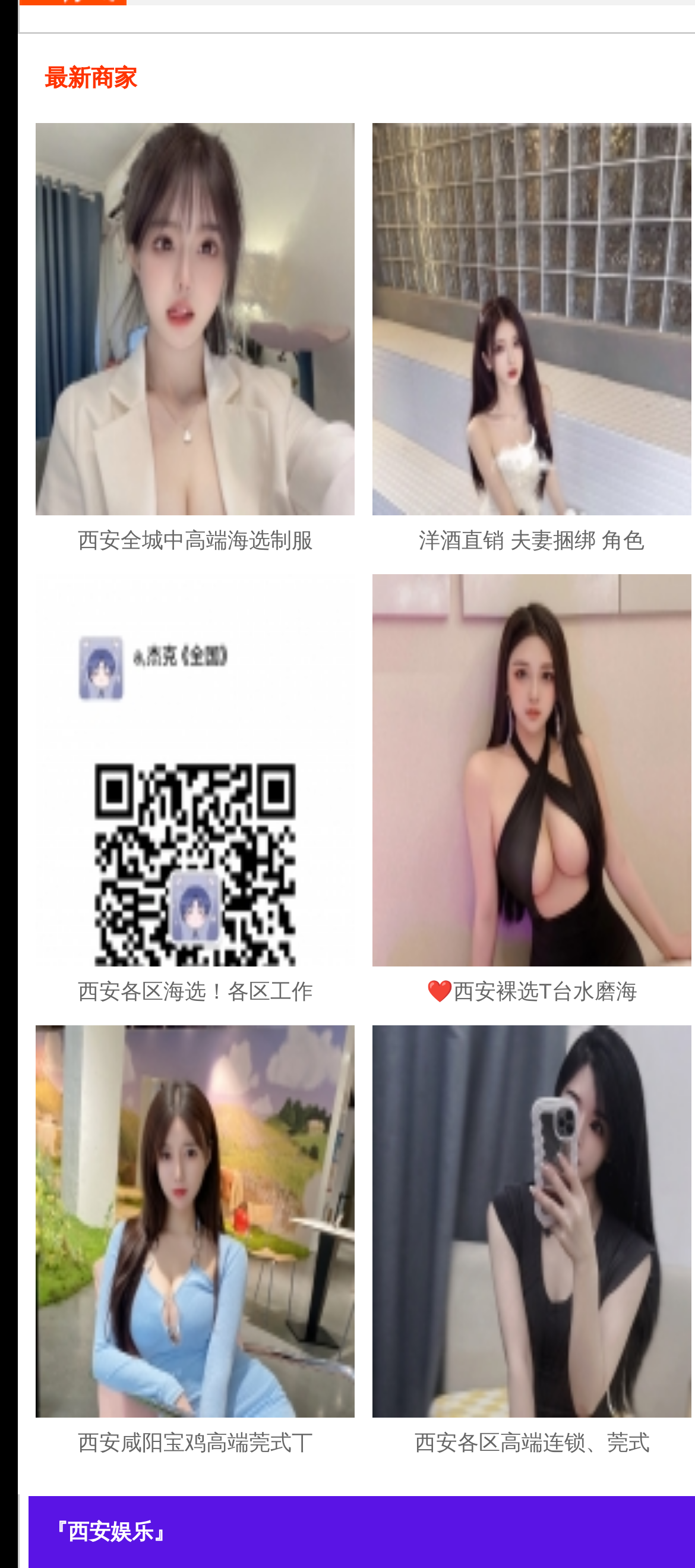How many links are on this webpage? Examine the screenshot and reply using just one word or a brief phrase.

11